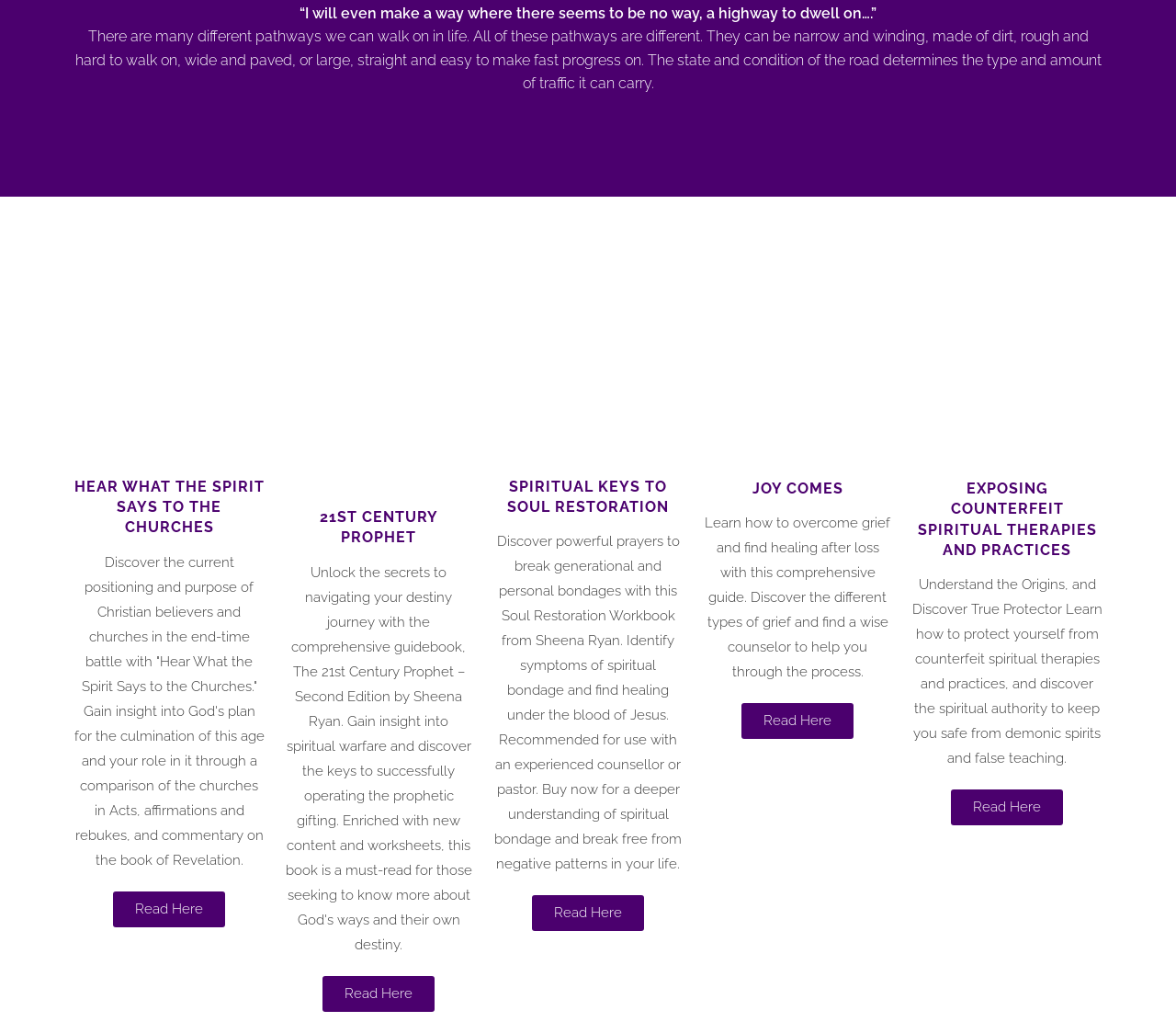What is the tone of the webpage?
Analyze the image and deliver a detailed answer to the question.

The tone of the webpage appears to be inspirational and uplifting, with quotes and headings that suggest a sense of hope and guidance, and descriptions that offer encouragement and support.